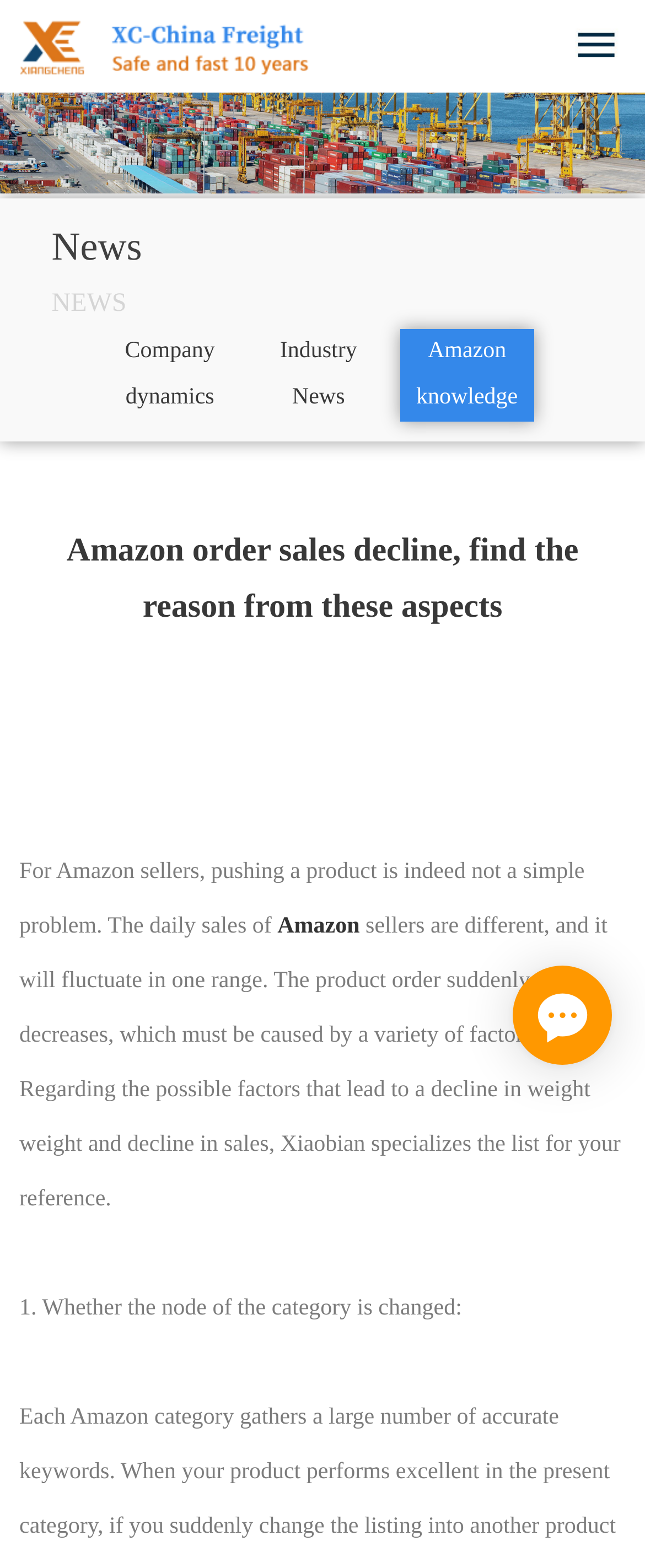Answer the question with a single word or phrase: 
What is the first possible reason for a decline in sales?

Category node change